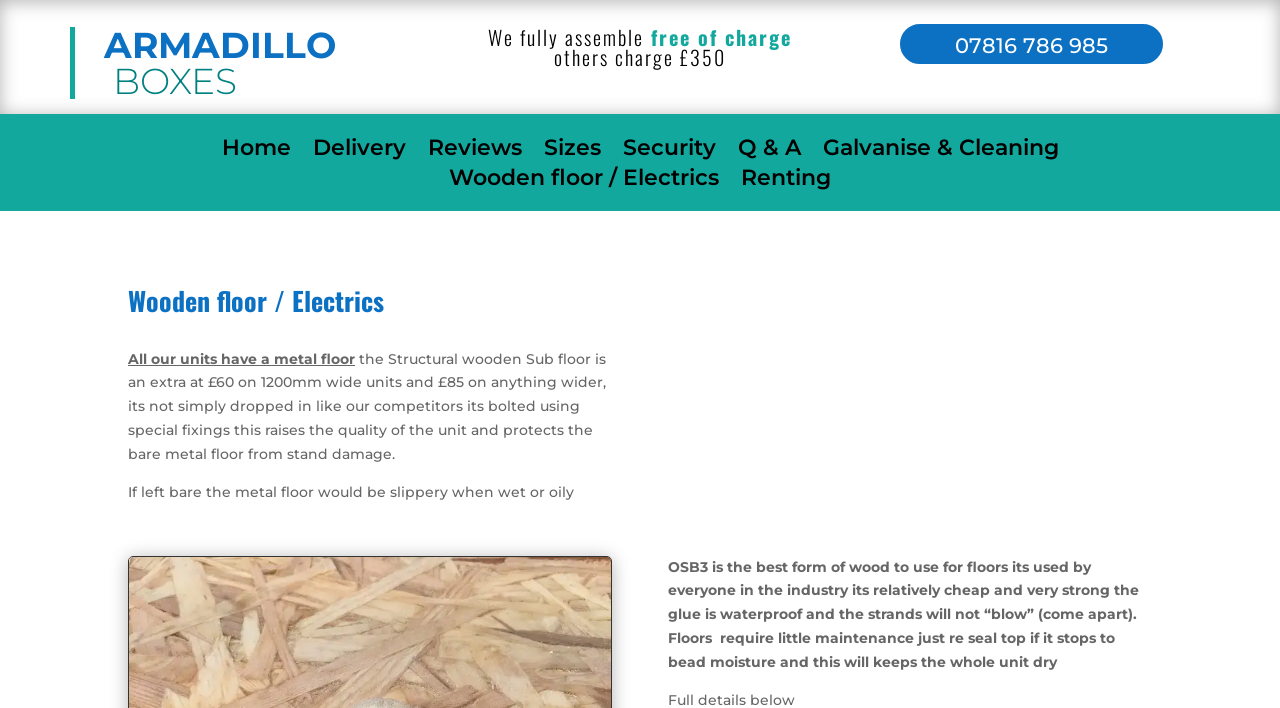What is the benefit of re-sealing the top of the floor?
Relying on the image, give a concise answer in one word or a brief phrase.

Keeps the unit dry